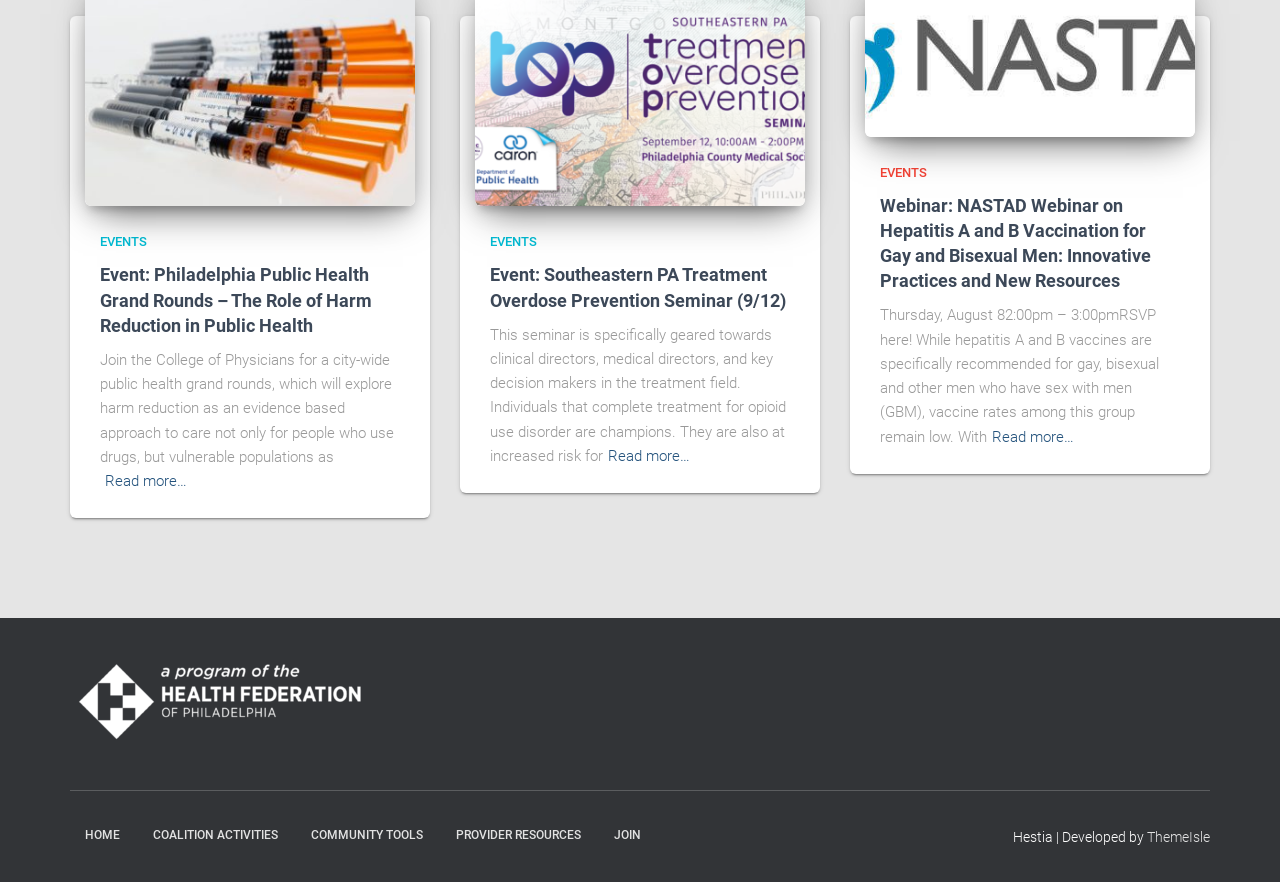Highlight the bounding box coordinates of the region I should click on to meet the following instruction: "Read more about the Southeastern PA Treatment Overdose Prevention Seminar".

[0.475, 0.503, 0.539, 0.531]